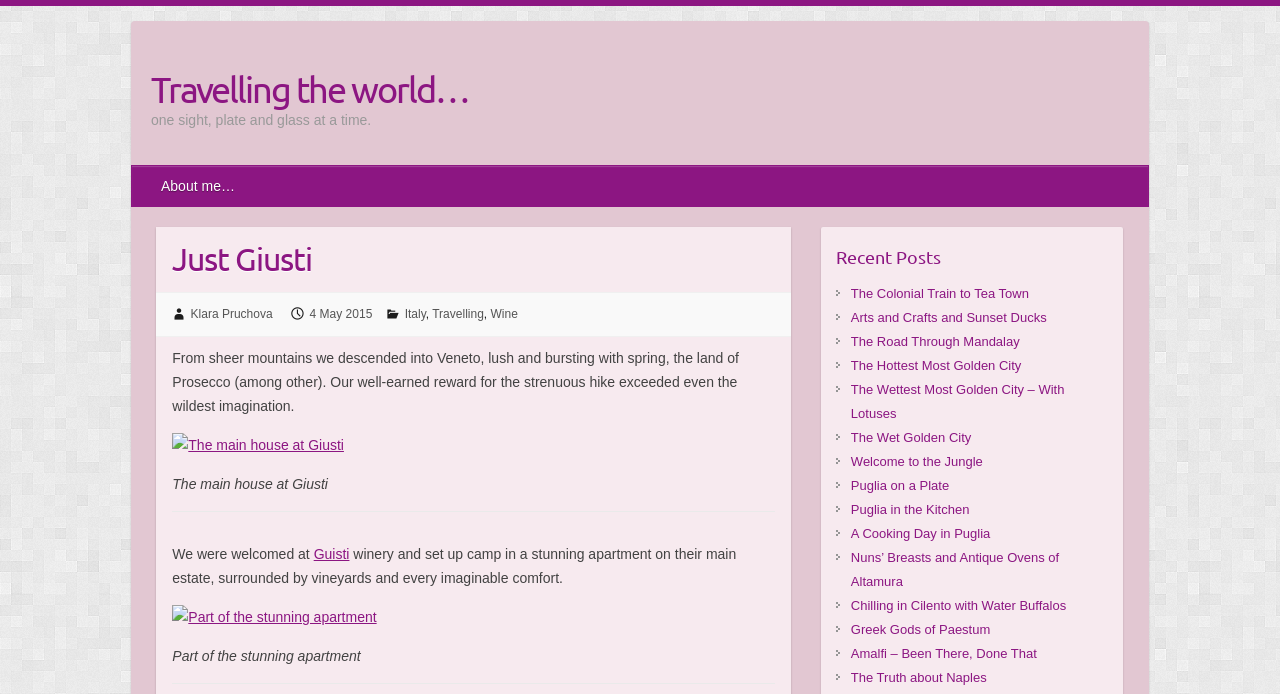Please determine the bounding box coordinates of the element to click in order to execute the following instruction: "Read the post about 'The main house at Giusti'". The coordinates should be four float numbers between 0 and 1, specified as [left, top, right, bottom].

[0.135, 0.63, 0.269, 0.653]